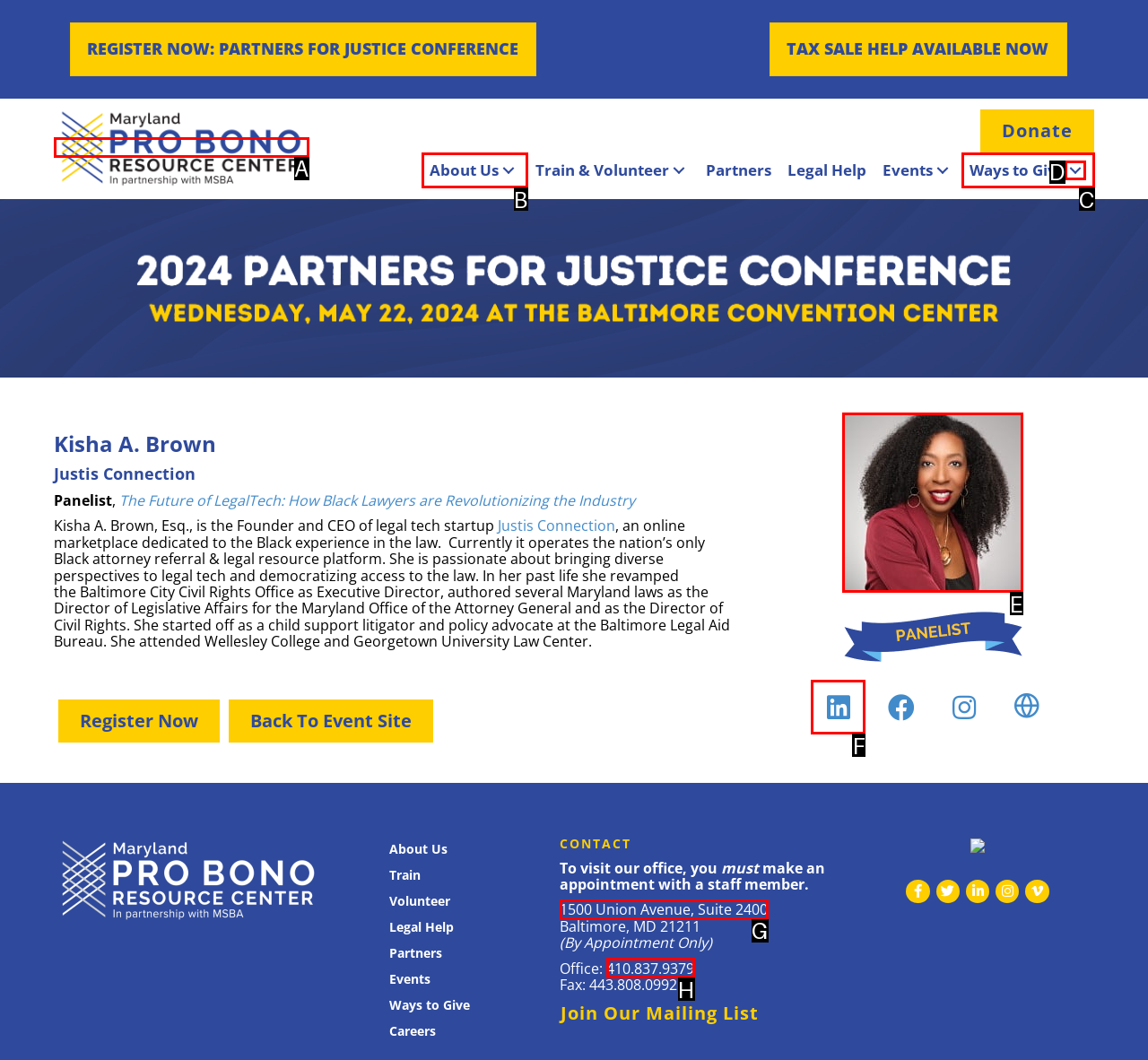Tell me which one HTML element I should click to complete the following task: Click the 'Kisha A. Brown' image Answer with the option's letter from the given choices directly.

E